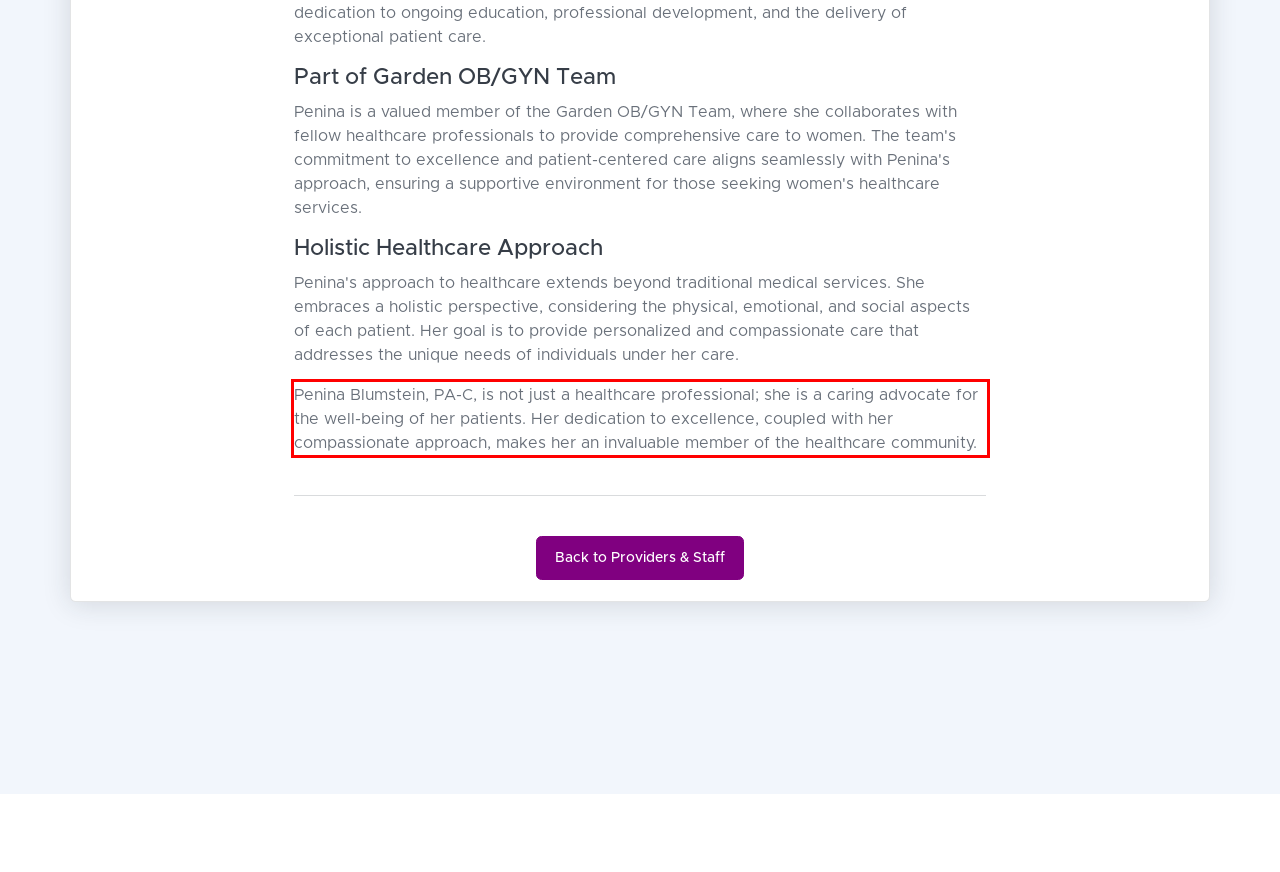Given the screenshot of a webpage, identify the red rectangle bounding box and recognize the text content inside it, generating the extracted text.

Penina Blumstein, PA-C, is not just a healthcare professional; she is a caring advocate for the well-being of her patients. Her dedication to excellence, coupled with her compassionate approach, makes her an invaluable member of the healthcare community.